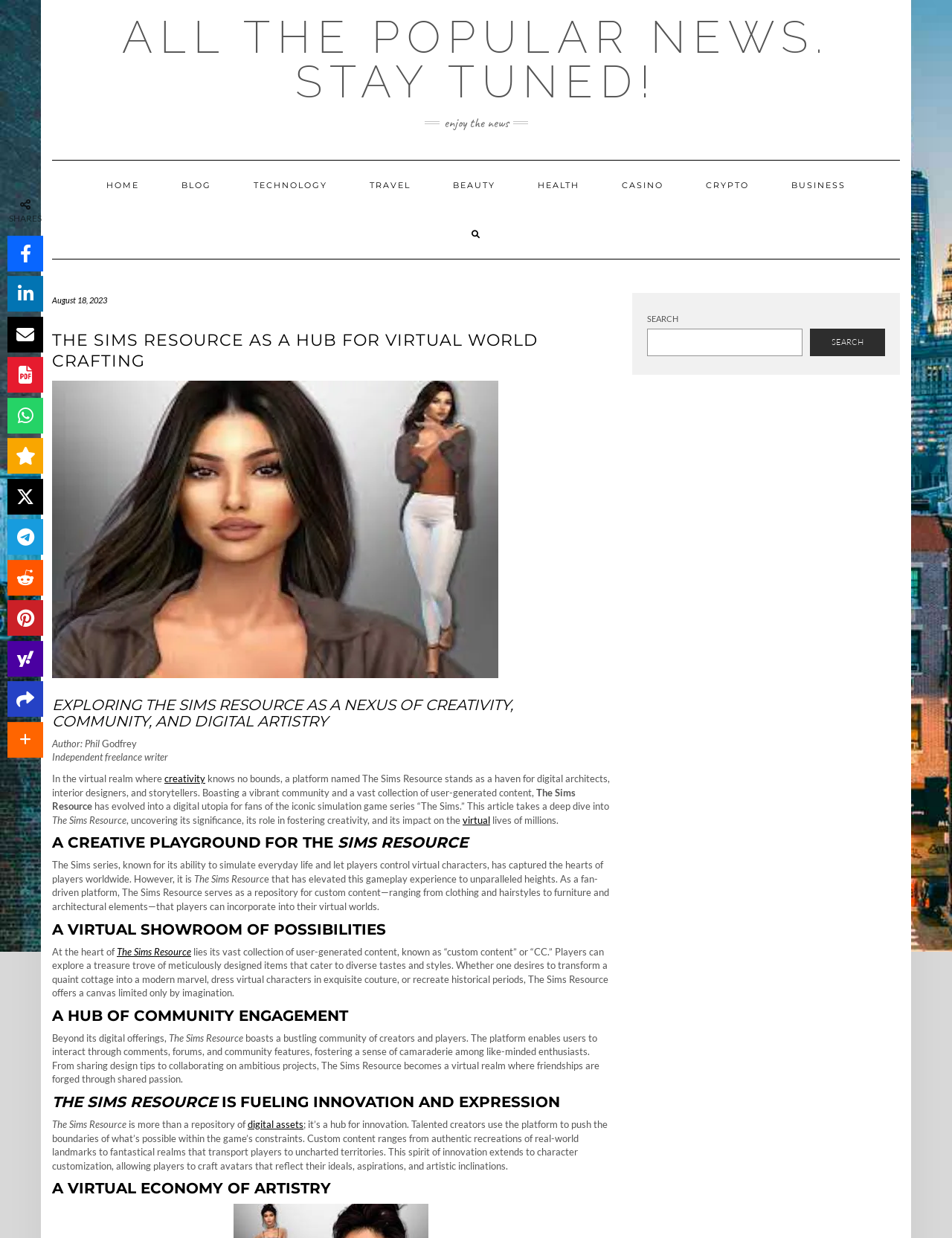Highlight the bounding box coordinates of the element that should be clicked to carry out the following instruction: "Search for something". The coordinates must be given as four float numbers ranging from 0 to 1, i.e., [left, top, right, bottom].

[0.68, 0.265, 0.843, 0.288]